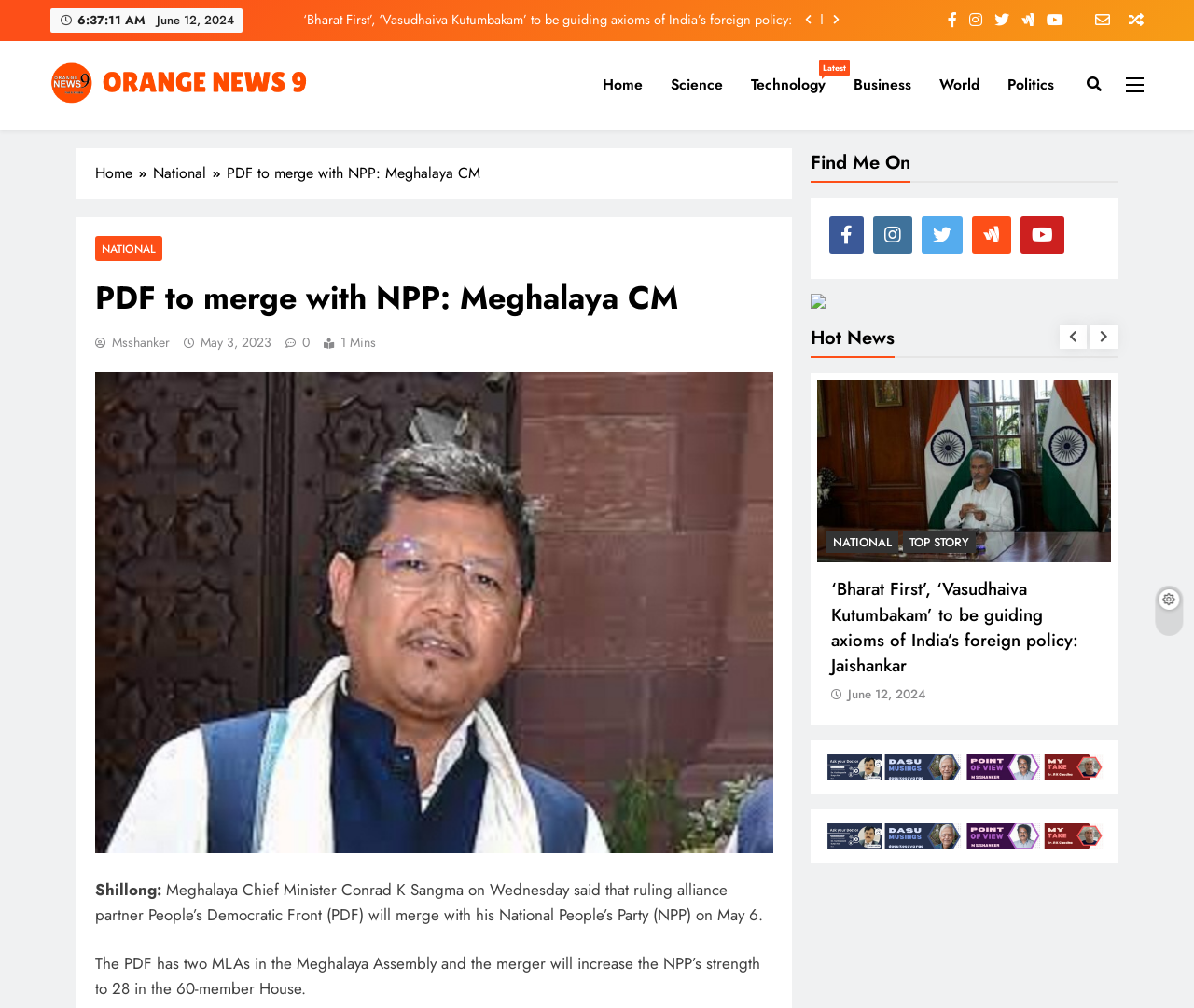Identify the bounding box coordinates of the clickable section necessary to follow the following instruction: "Find more about the author on social media". The coordinates should be presented as four float numbers from 0 to 1, i.e., [left, top, right, bottom].

[0.695, 0.214, 0.728, 0.251]